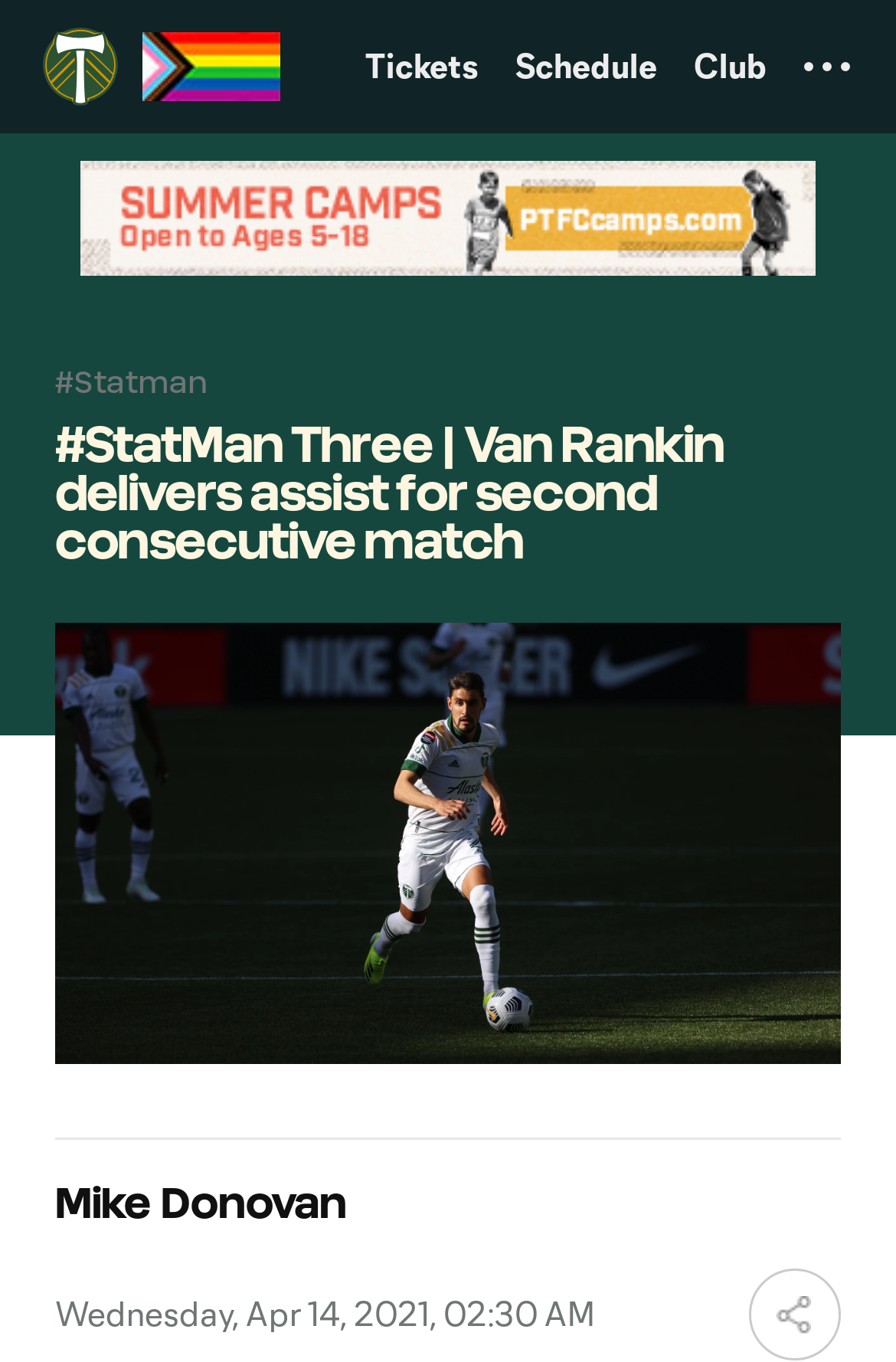Please give the bounding box coordinates of the area that should be clicked to fulfill the following instruction: "Click the Portland Timbers link". The coordinates should be in the format of four float numbers from 0 to 1, i.e., [left, top, right, bottom].

[0.041, 0.017, 0.138, 0.081]